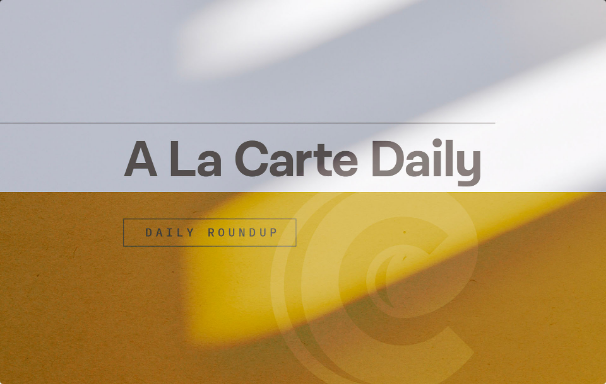Utilize the details in the image to thoroughly answer the following question: What is the atmosphere of the background?

The background features a blend of soft colors and abstract shapes, which creates a warm and inviting atmosphere that complements the text and suggests a welcoming tone for the content.